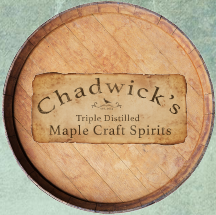Respond to the following query with just one word or a short phrase: 
What type of spirit is being featured?

Maple Craft Spirits